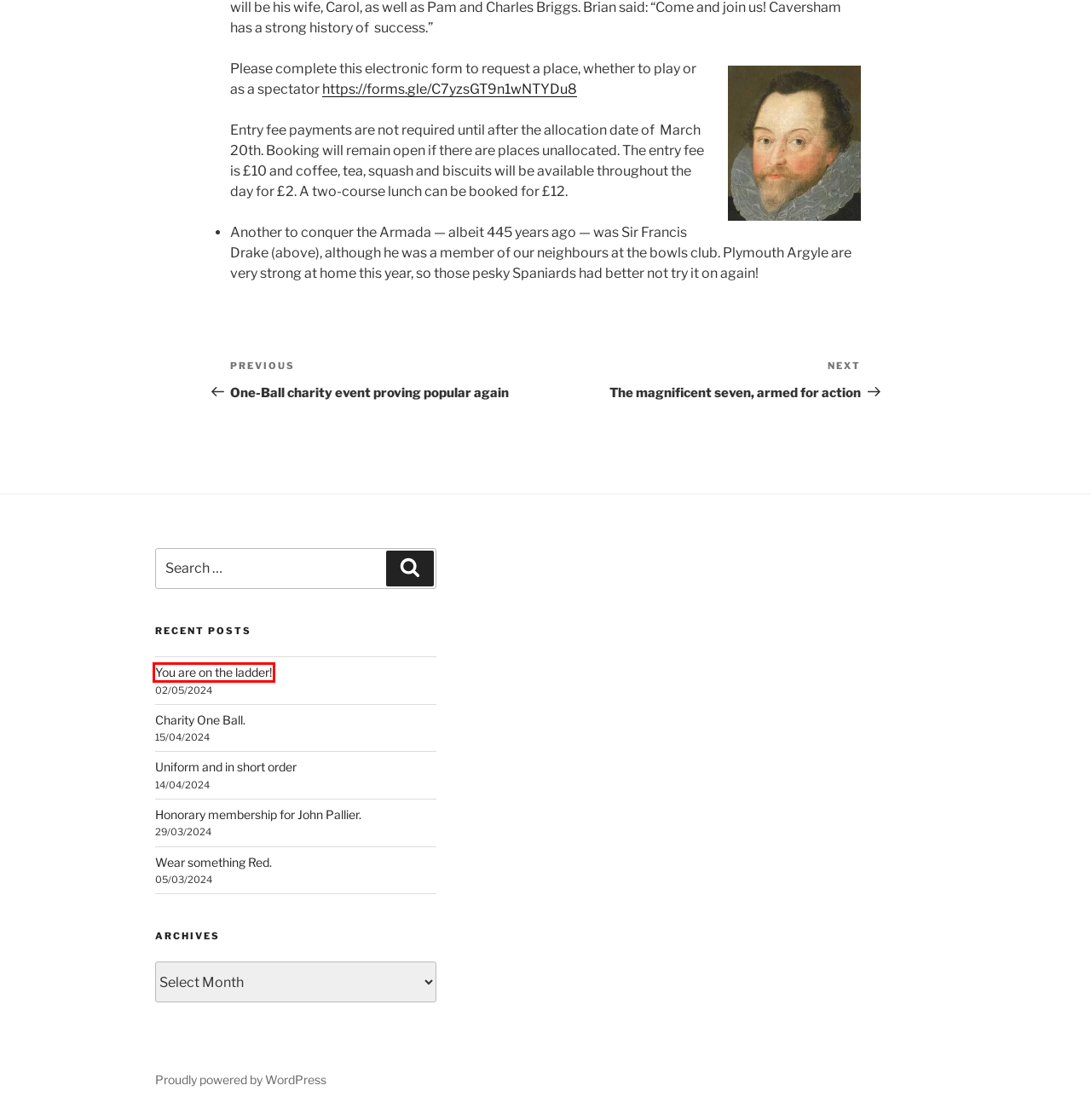Inspect the screenshot of a webpage with a red rectangle bounding box. Identify the webpage description that best corresponds to the new webpage after clicking the element inside the bounding box. Here are the candidates:
A. One-Ball charity event proving popular again – Caversham Croquet Club
B. Using the calendar – Caversham Croquet Club
C. The magnificent seven, armed for action – Caversham Croquet Club
D. Uniform and in short order – Caversham Croquet Club
E. Charity One Ball. – Caversham Croquet Club
F. Honorary membership for John Pallier. – Caversham Croquet Club
G. You are on the ladder! – Caversham Croquet Club
H. Wear something Red. – Caversham Croquet Club

G